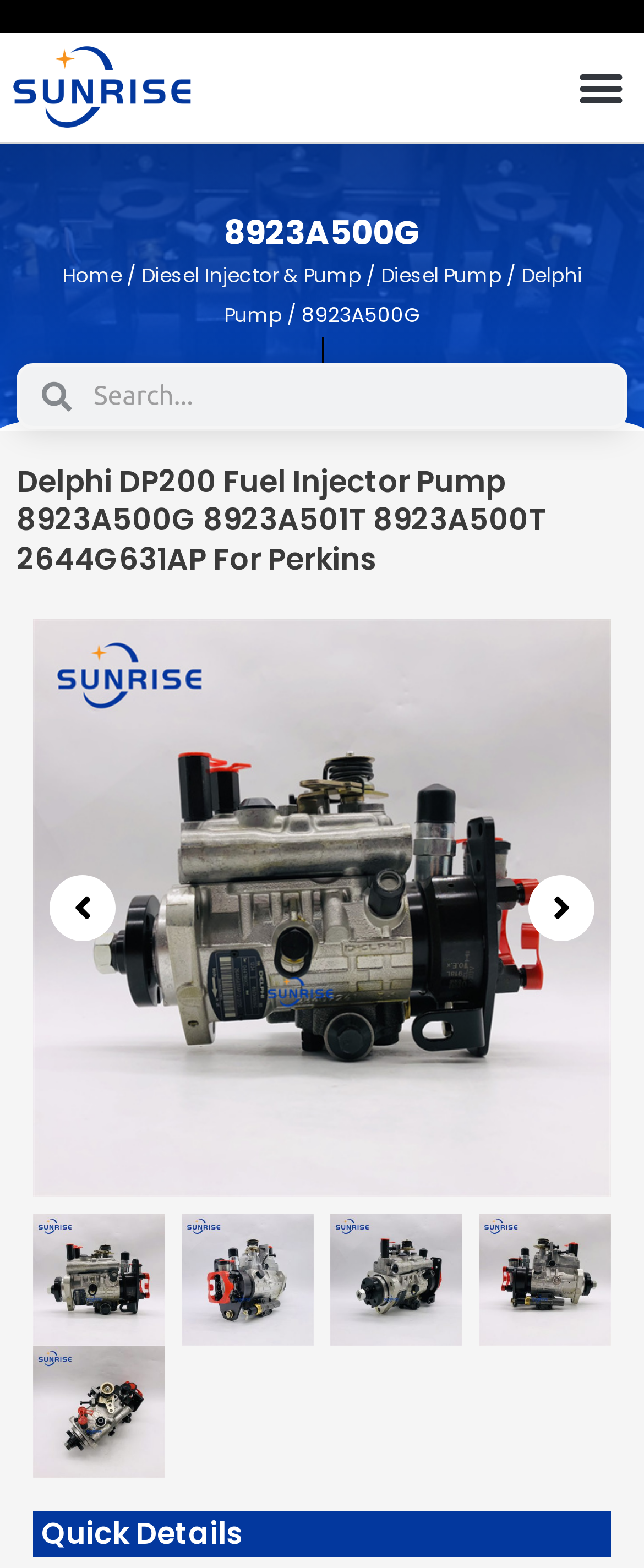What is the product category?
Provide a thorough and detailed answer to the question.

The product category can be determined by looking at the breadcrumb navigation, which shows the path 'Home / Diesel Injector & Pump / Diesel Pump / Delphi Pump / 8923A500G'. This indicates that the product belongs to the category of Diesel Injector & Pump.